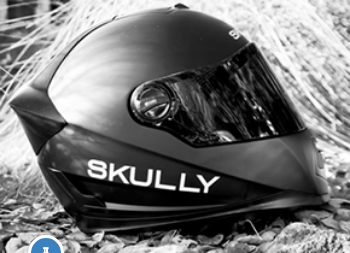Please reply with a single word or brief phrase to the question: 
What is reflected in the visor of the helmet?

Light